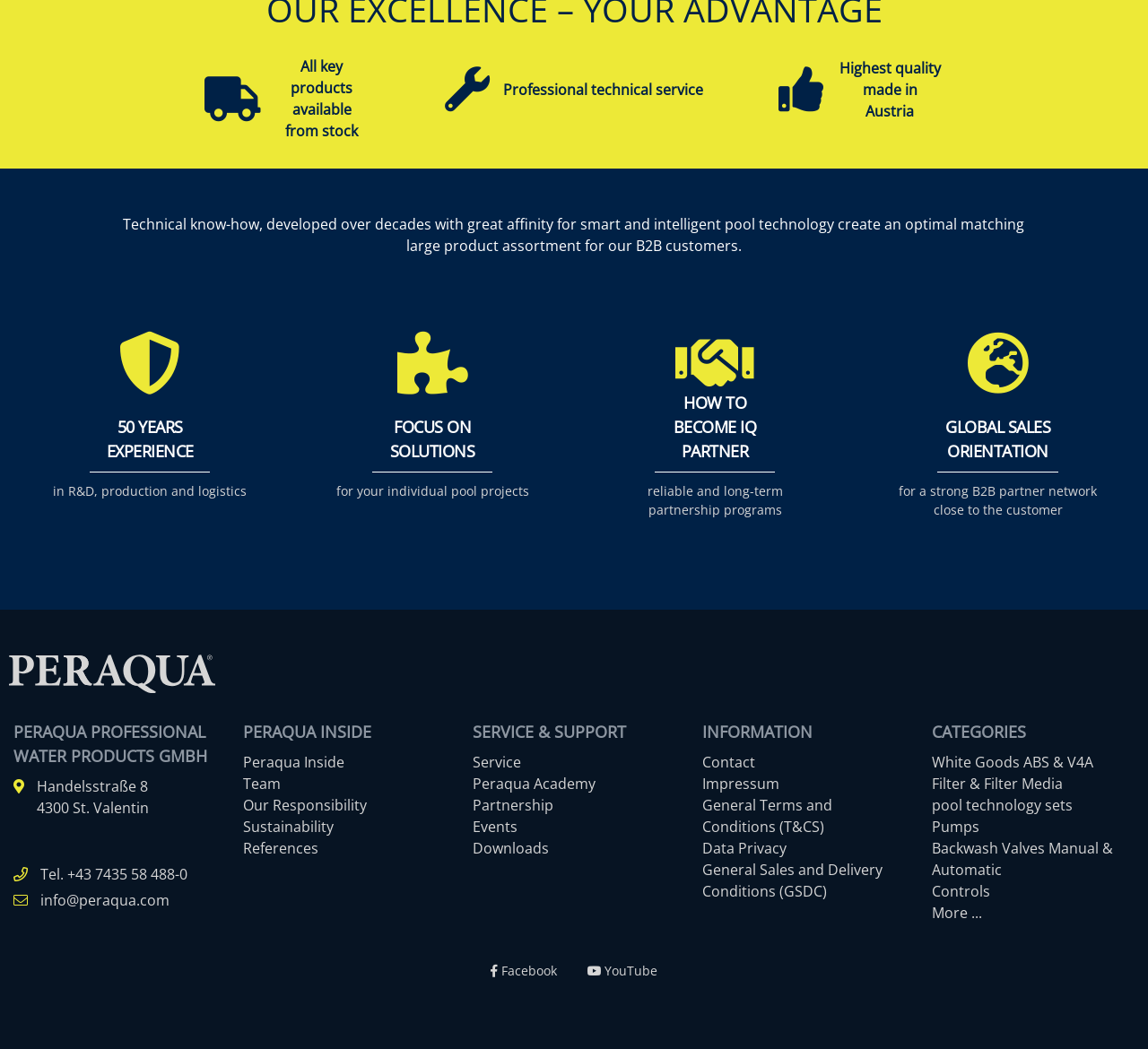Please give a succinct answer to the question in one word or phrase:
What is the main category of products offered by the company?

Pool technology